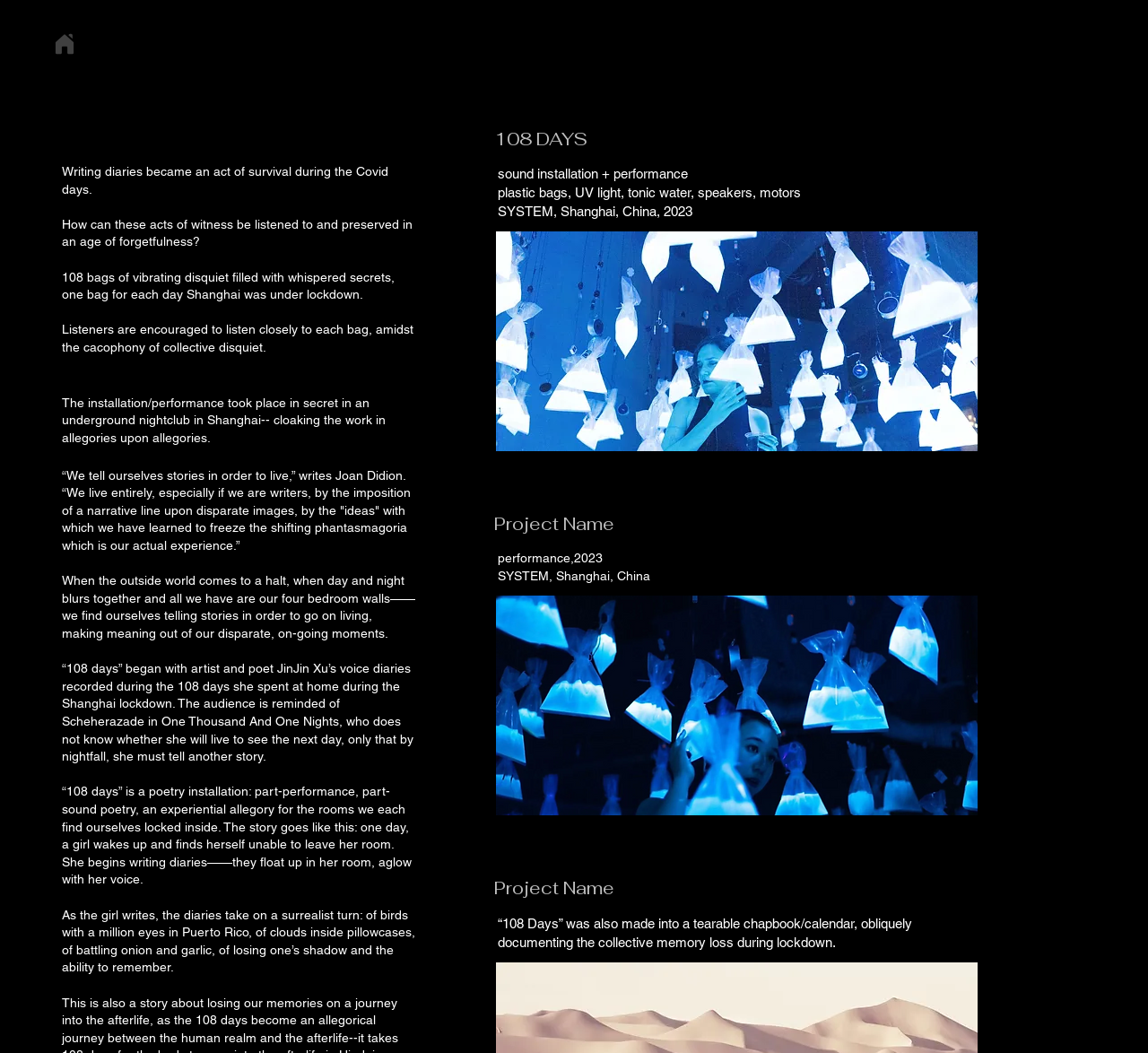What is the significance of the number 108 in the project?
Look at the screenshot and respond with a single word or phrase.

number of days in lockdown